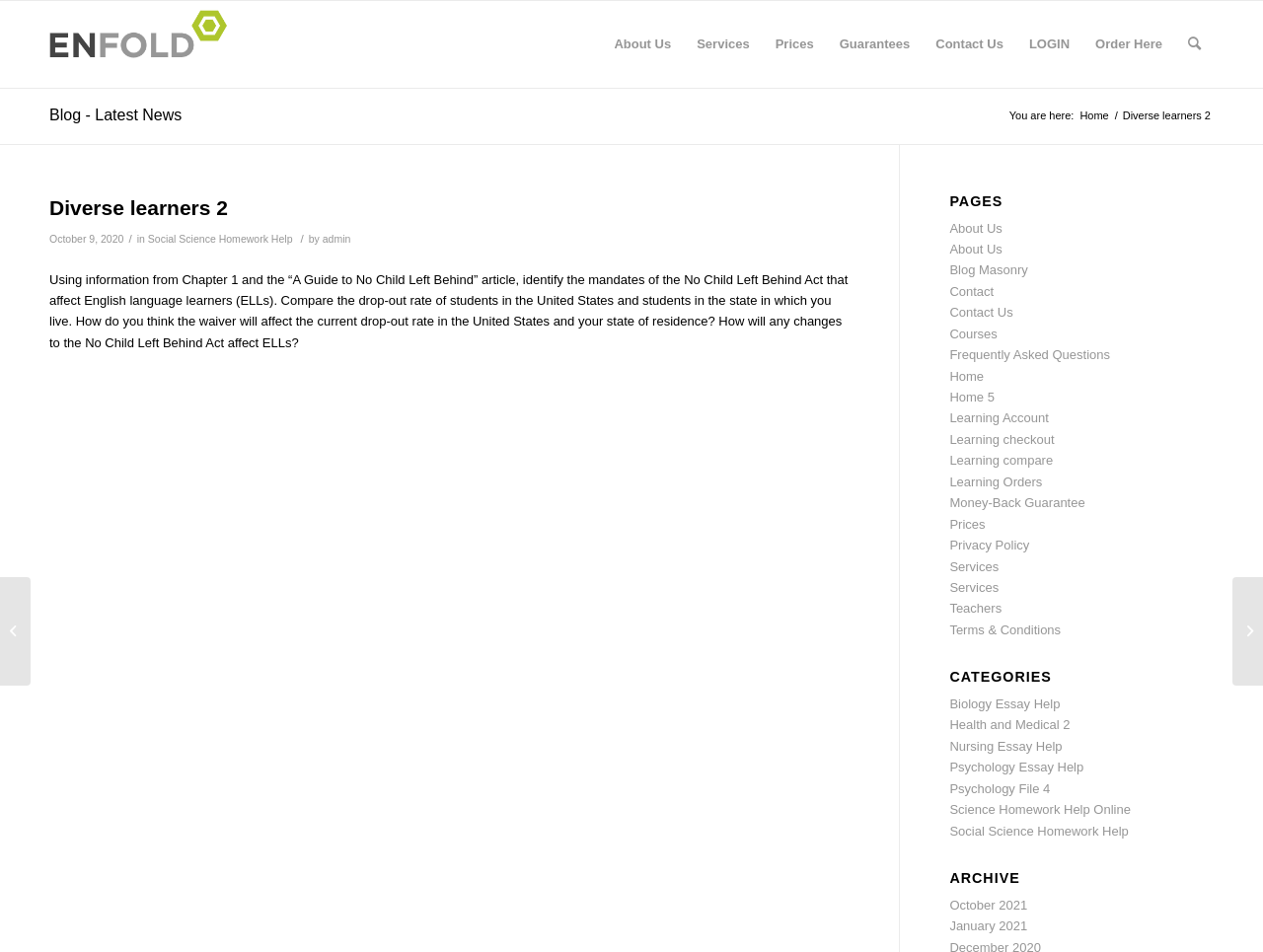Offer an extensive depiction of the webpage and its key elements.

The webpage is titled "Diverse learners 2 – The Nursing Tutors" and has a prominent logo and link at the top left corner. Below the logo, there is a horizontal menu bar with eight menu items: "About Us", "Services", "Prices", "Guarantees", "Contact Us", "LOGIN", "Order Here", and "Search". 

On the left side of the page, there is a section with a heading "You are here:" followed by a breadcrumb trail indicating the current page location. Below this section, there is a main content area that takes up most of the page. 

The main content area is divided into two sections. The left section has a heading "Diverse learners 2" and contains a blog post with a title, date "October 9, 2020", and a long paragraph of text. The text discusses the No Child Left Behind Act and its effects on English language learners.

On the right side of the page, there are three sections with headings "PAGES", "CATEGORIES", and "ARCHIVE". The "PAGES" section contains 15 links to various pages, including "About Us", "Contact", and "Courses". The "CATEGORIES" section has 8 links to categories such as "Biology Essay Help", "Nursing Essay Help", and "Social Science Homework Help". The "ARCHIVE" section has two links to archived months, "October 2021" and "January 2021". 

At the bottom of the page, there are two links, one labeled "FOR RESEARCHER_D ONLY!!!!" and another labeled "Sociology Homework".